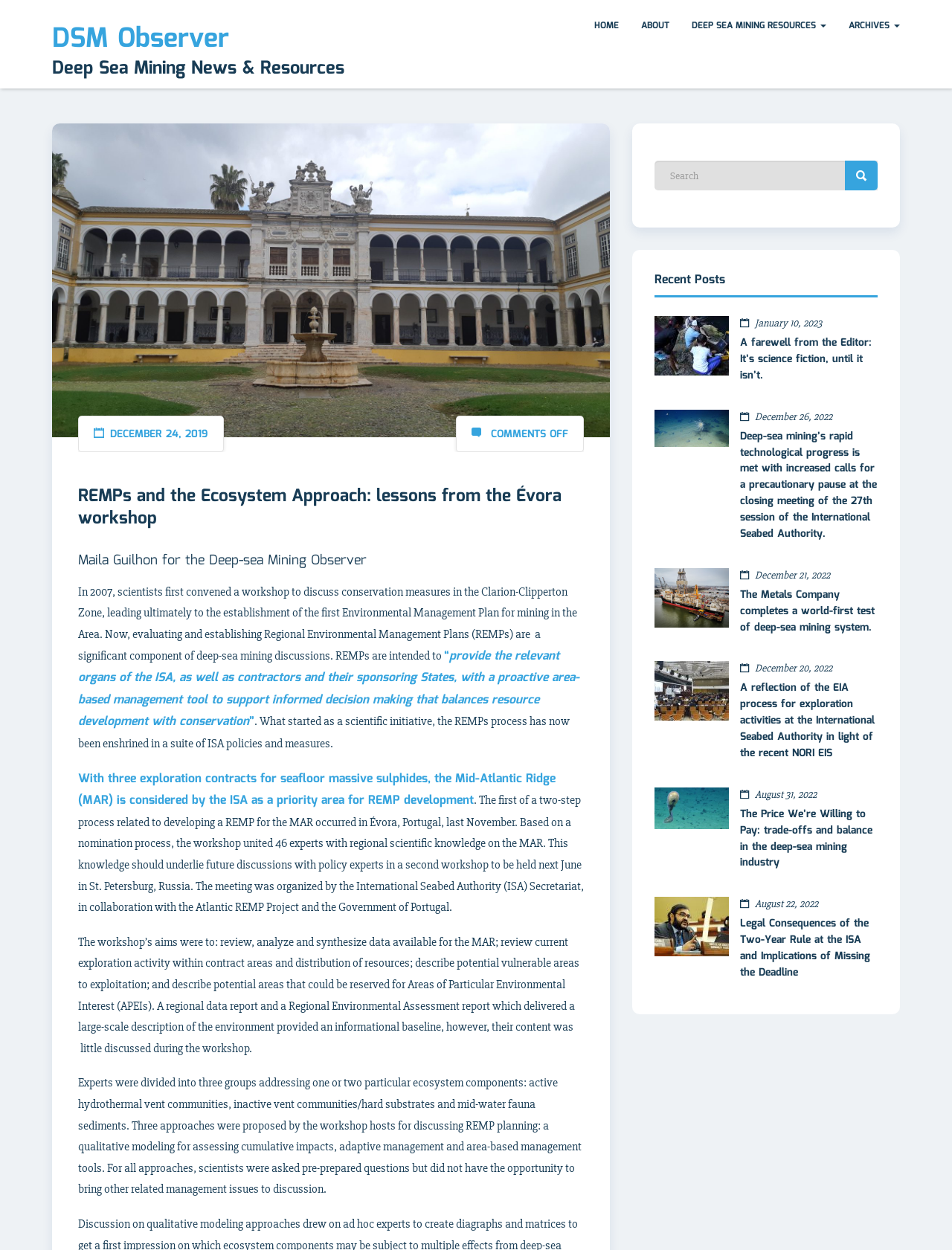Identify the bounding box of the UI component described as: "name="s" placeholder="Search"".

[0.688, 0.128, 0.922, 0.152]